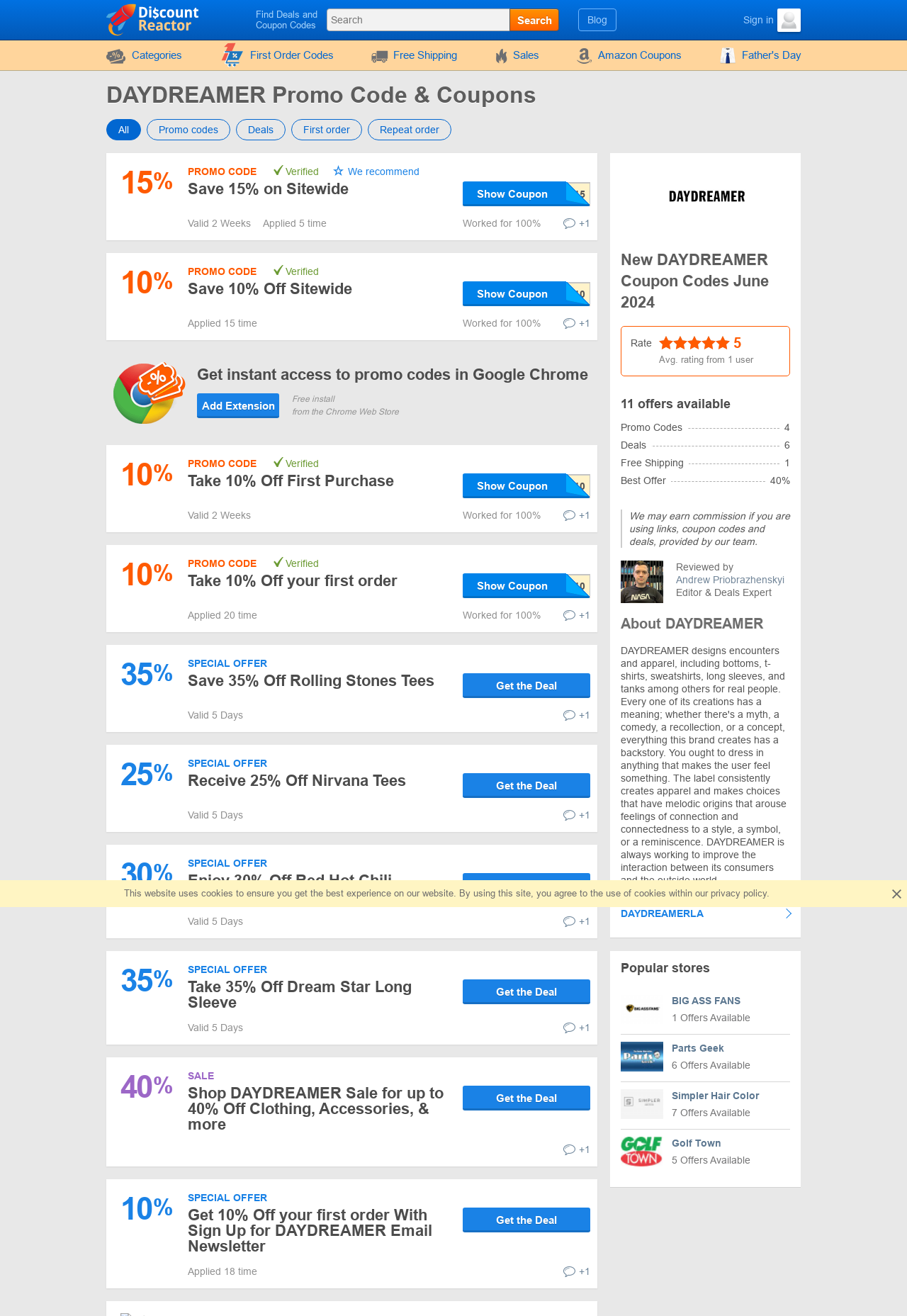What is the website's main purpose?
Relying on the image, give a concise answer in one word or a brief phrase.

Find deals and coupon codes